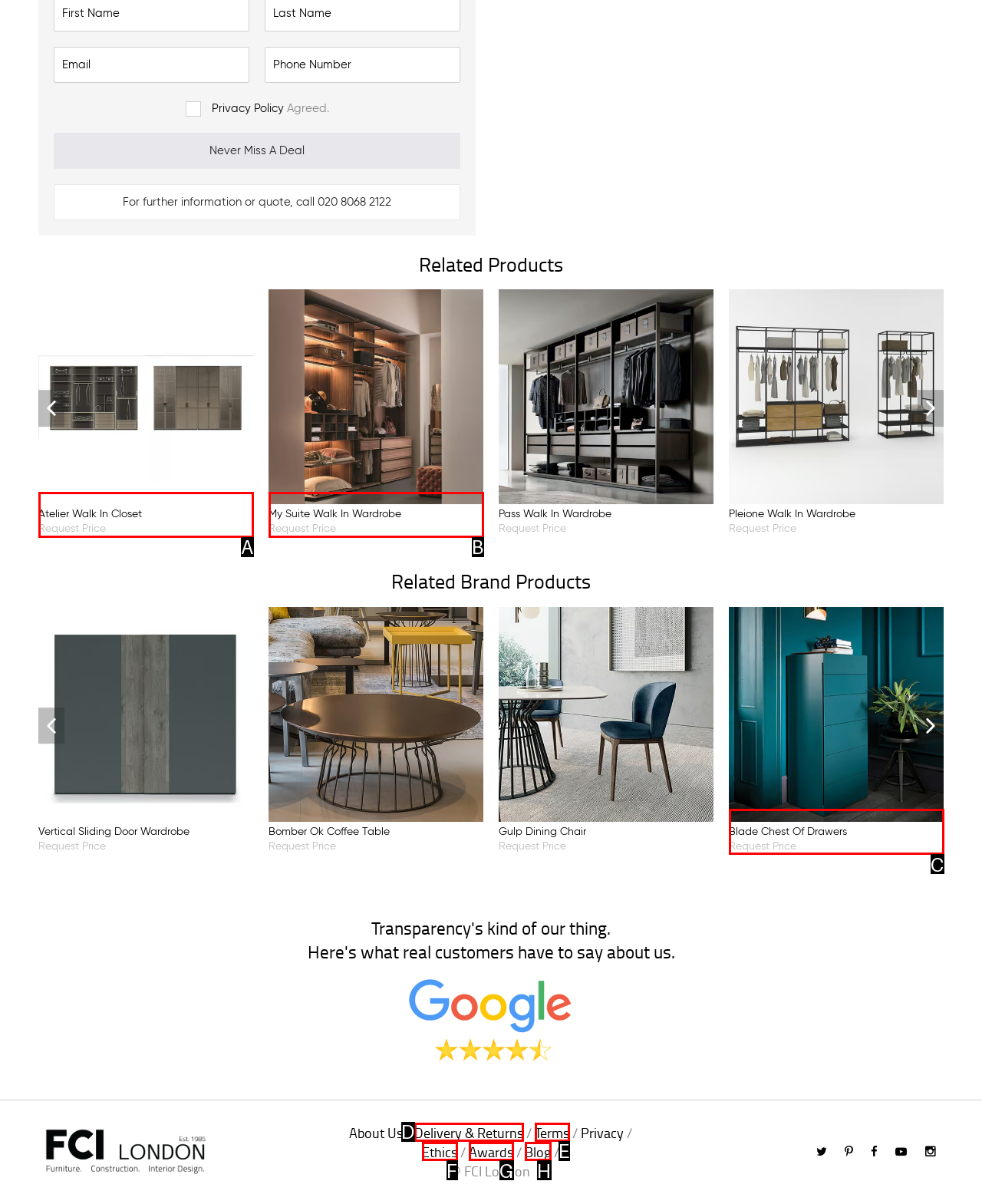Choose the option that matches the following description: Blog
Answer with the letter of the correct option.

H